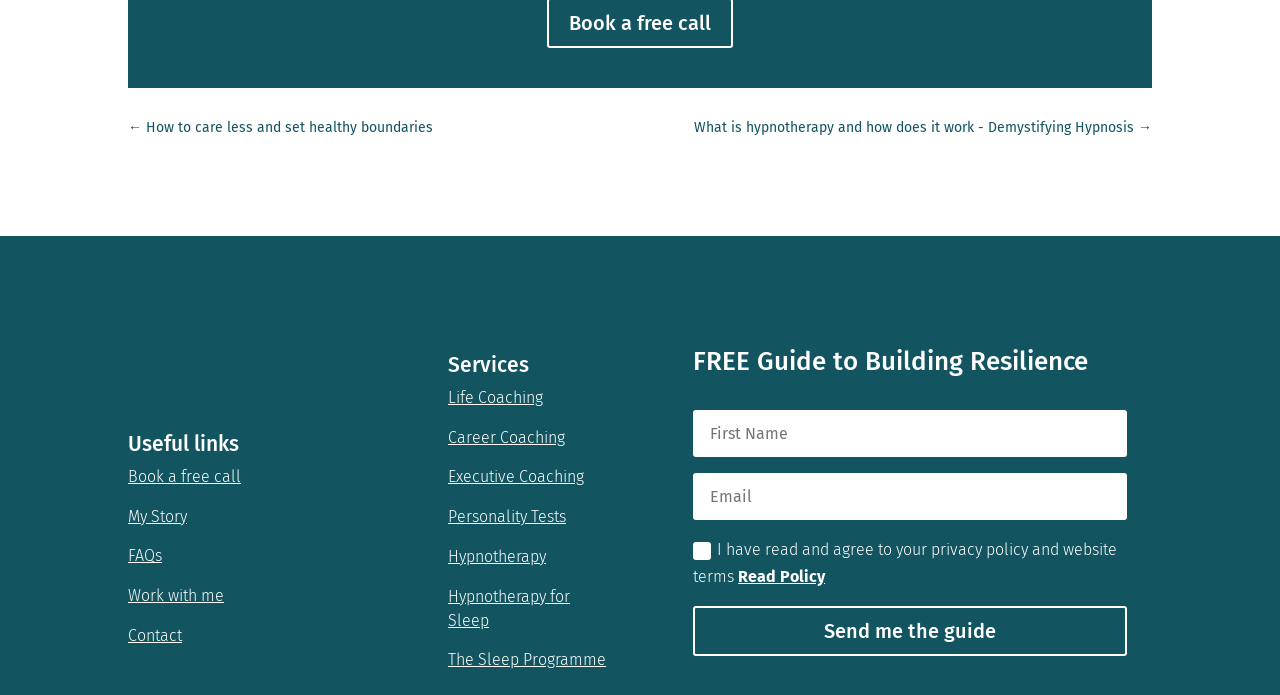Given the description Read Policy, predict the bounding box coordinates of the UI element. Ensure the coordinates are in the format (top-left x, top-left y, bottom-right x, bottom-right y) and all values are between 0 and 1.

[0.577, 0.816, 0.645, 0.843]